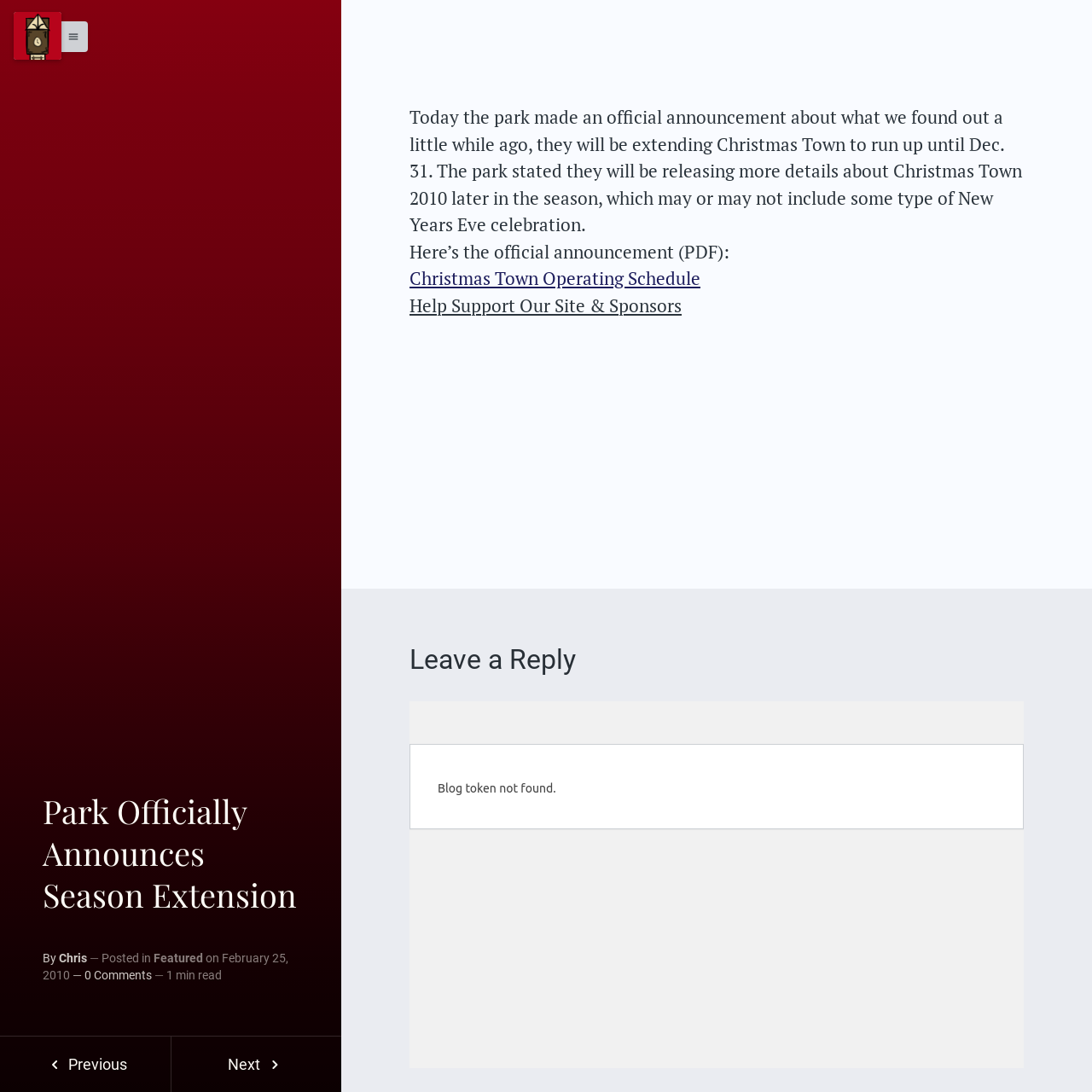Who wrote the article?
Provide a detailed and well-explained answer to the question.

The webpage has a 'By' label followed by a link to 'Chris', which suggests that Chris is the author of the article.